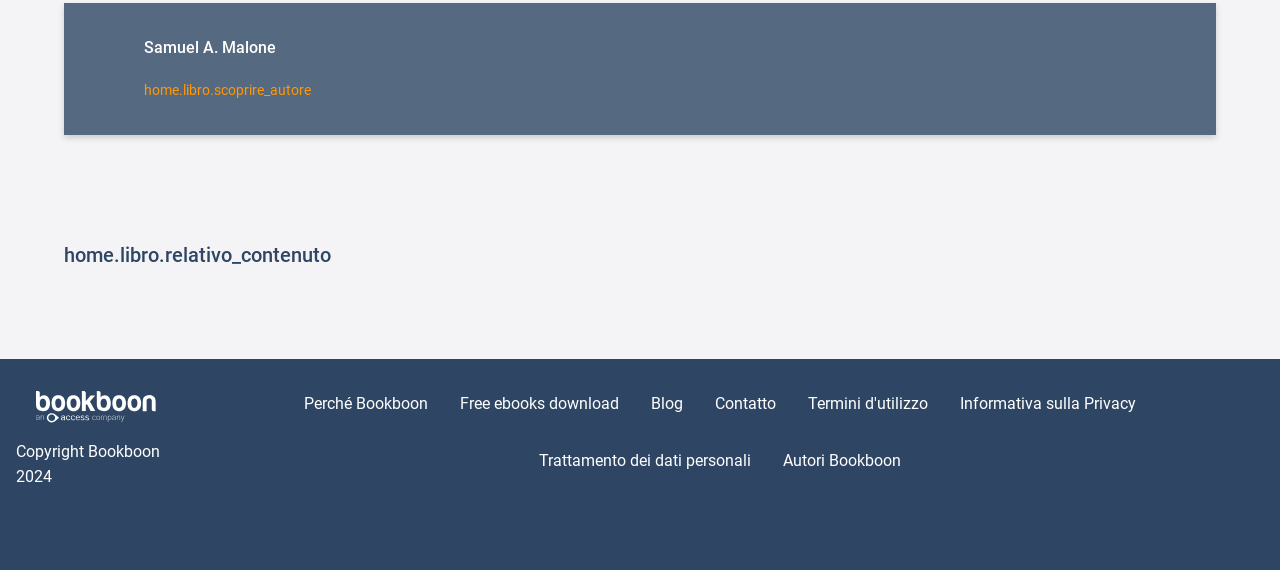Based on the element description Perché Bookboon, identify the bounding box coordinates for the UI element. The coordinates should be in the format (top-left x, top-left y, bottom-right x, bottom-right y) and within the 0 to 1 range.

[0.238, 0.69, 0.334, 0.724]